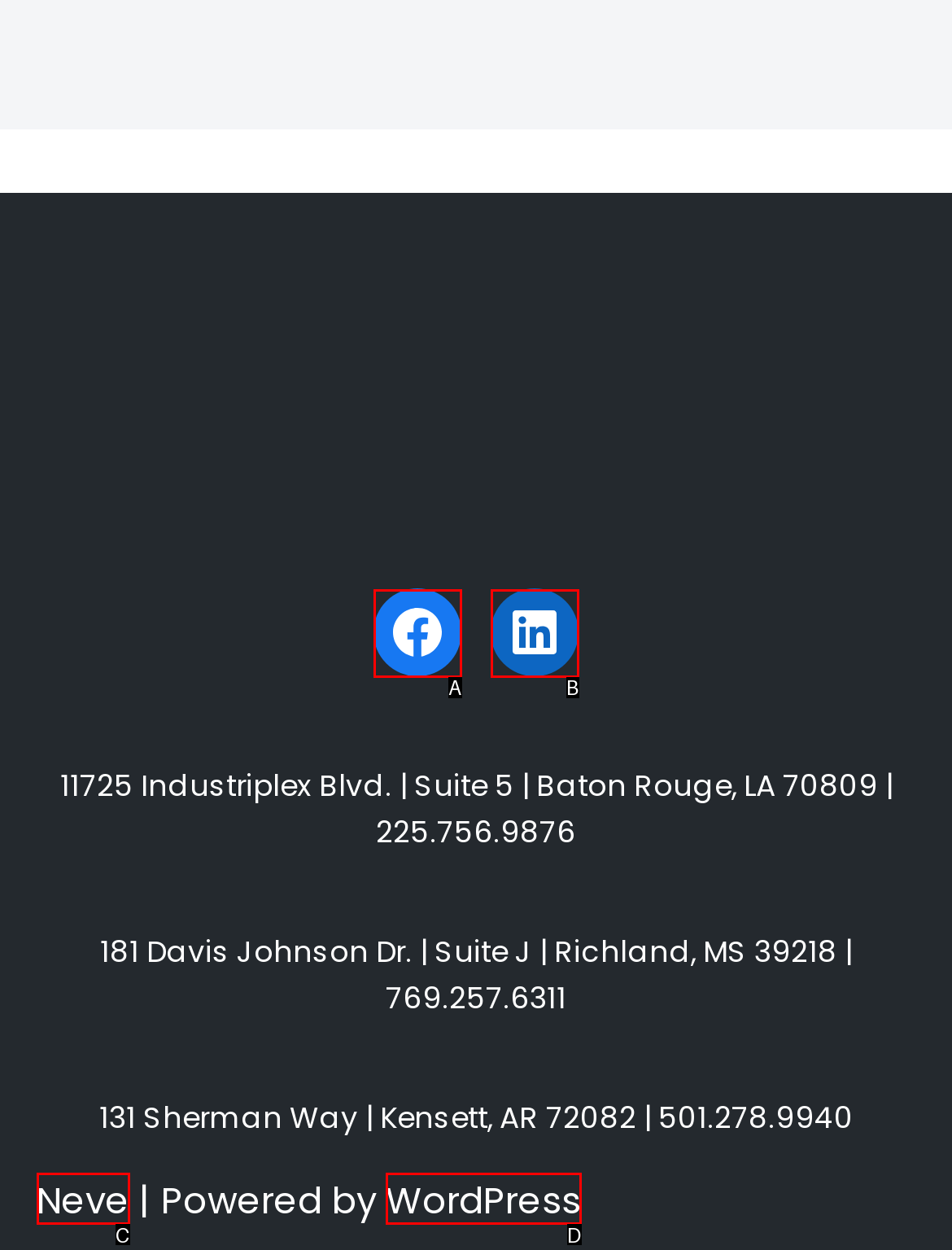Using the description: Facebook, find the best-matching HTML element. Indicate your answer with the letter of the chosen option.

A